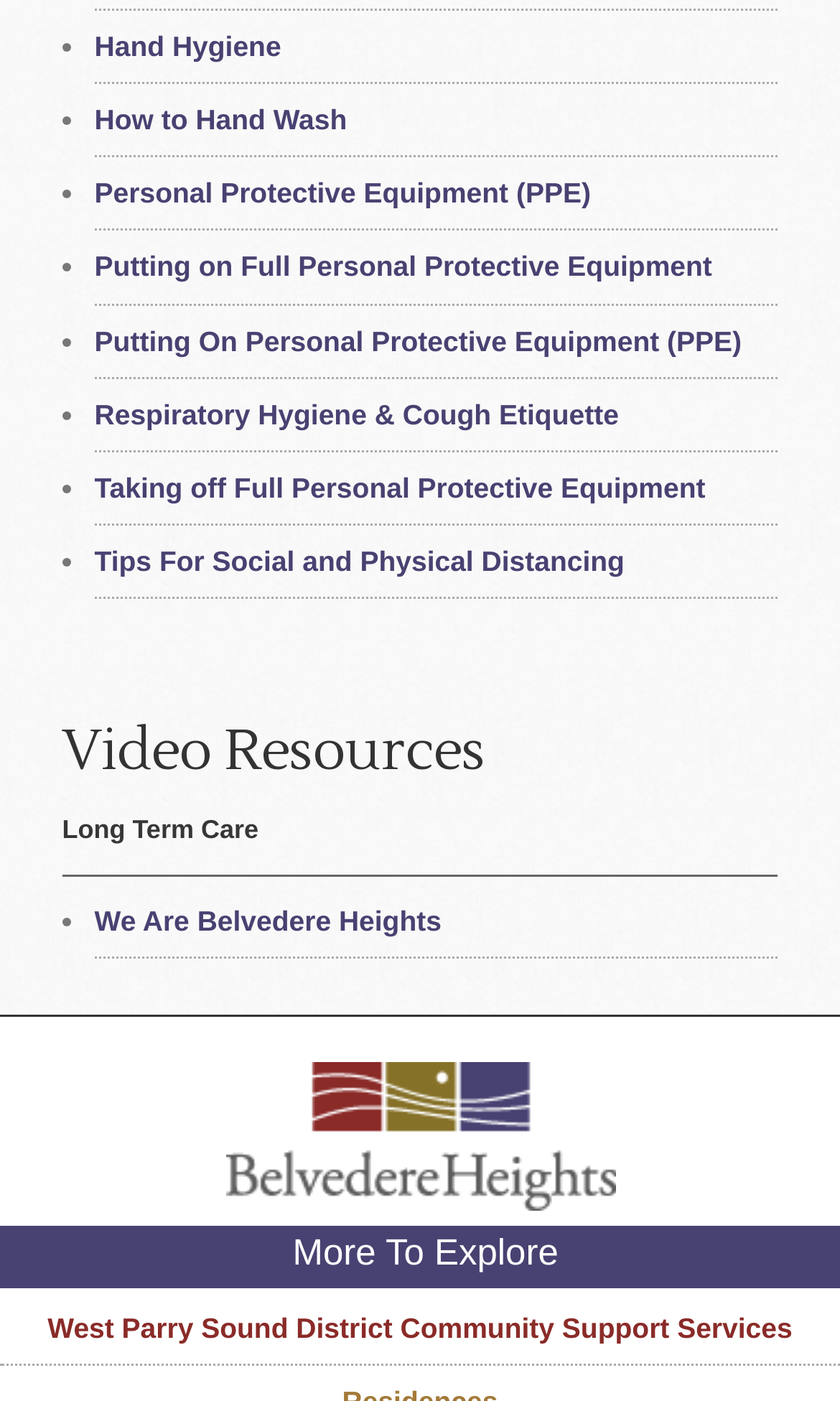What is the first topic listed under hand hygiene?
Examine the image and give a concise answer in one word or a short phrase.

Hand Hygiene